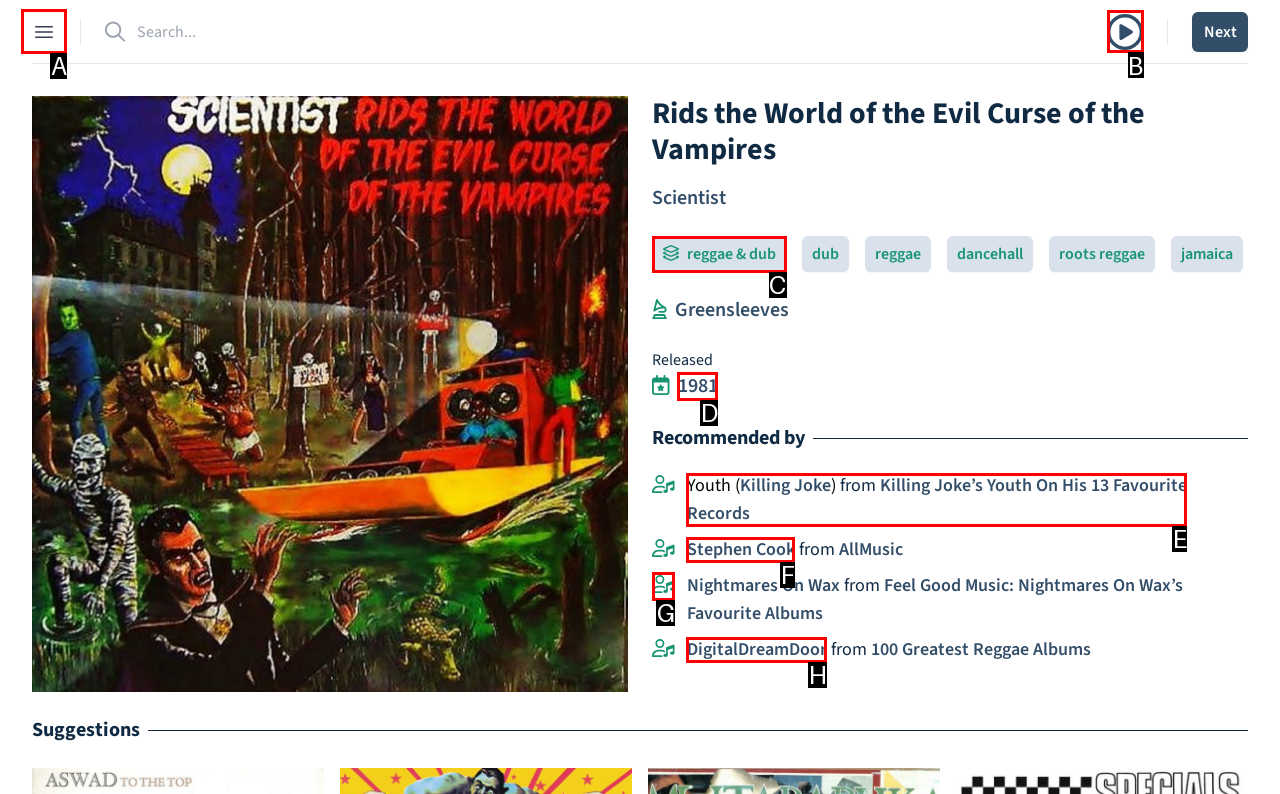Decide which UI element to click to accomplish the task: Open sidebar
Respond with the corresponding option letter.

A